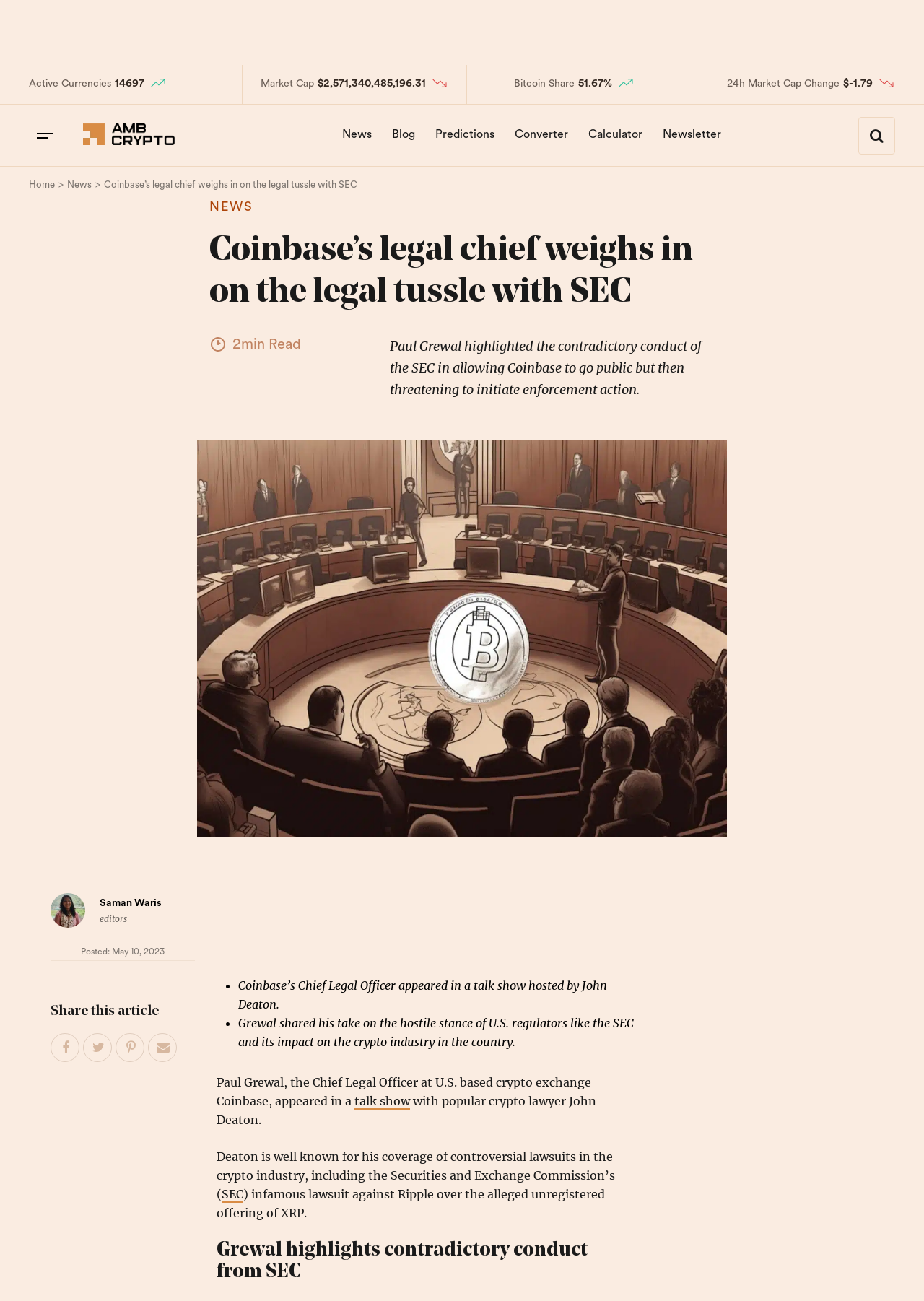What is the 24-hour market cap change?
Examine the screenshot and reply with a single word or phrase.

-$1.79